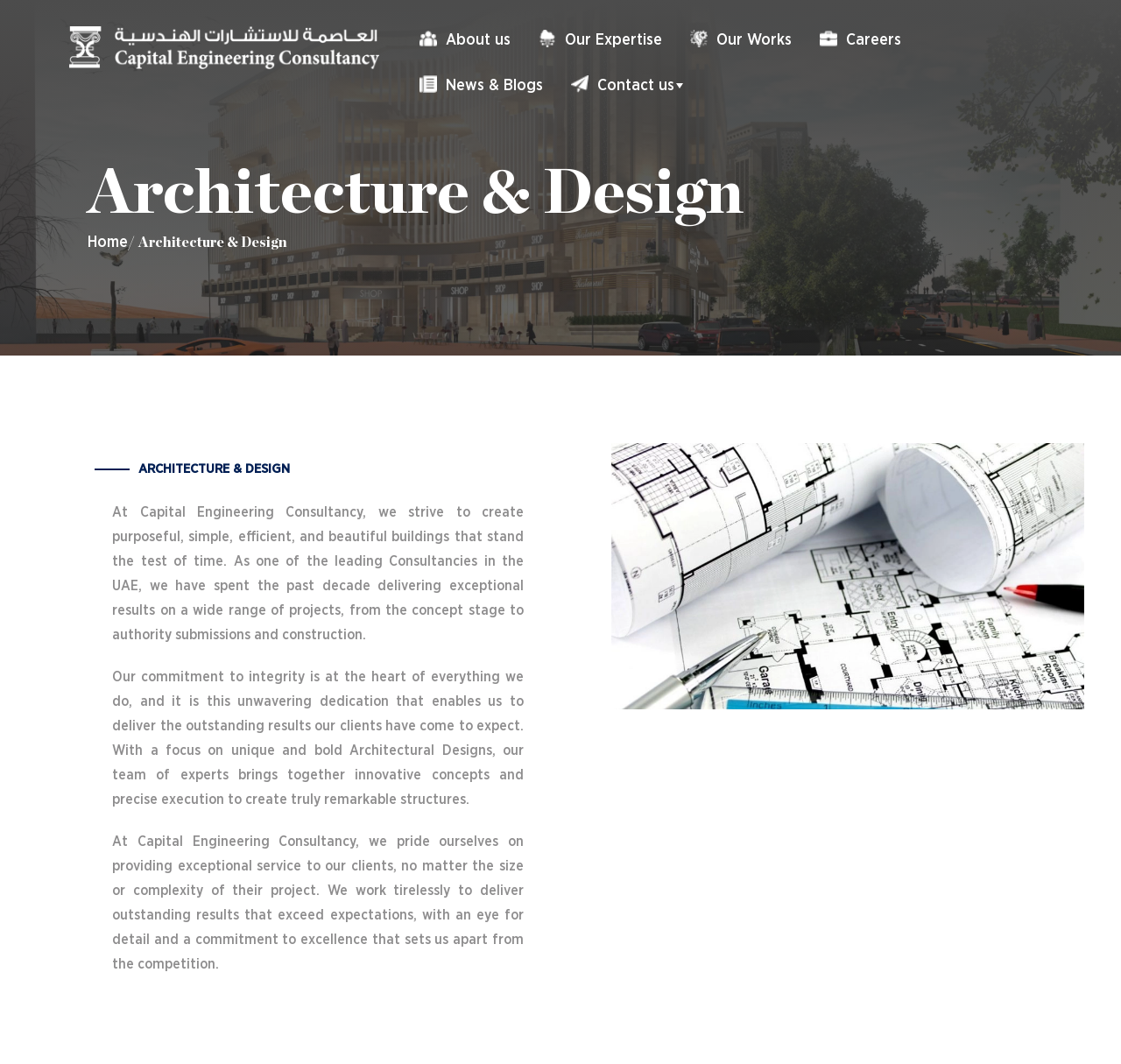Using the webpage screenshot and the element description Home, determine the bounding box coordinates. Specify the coordinates in the format (top-left x, top-left y, bottom-right x, bottom-right y) with values ranging from 0 to 1.

[0.078, 0.221, 0.114, 0.235]